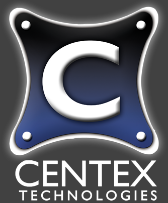Analyze the image and provide a detailed answer to the question: What is the primary service offered by Centex Technologies?

The caption states that Centex Technologies is a company dedicated to web development and digital solutions, which implies that web development is one of the primary services offered by the company.